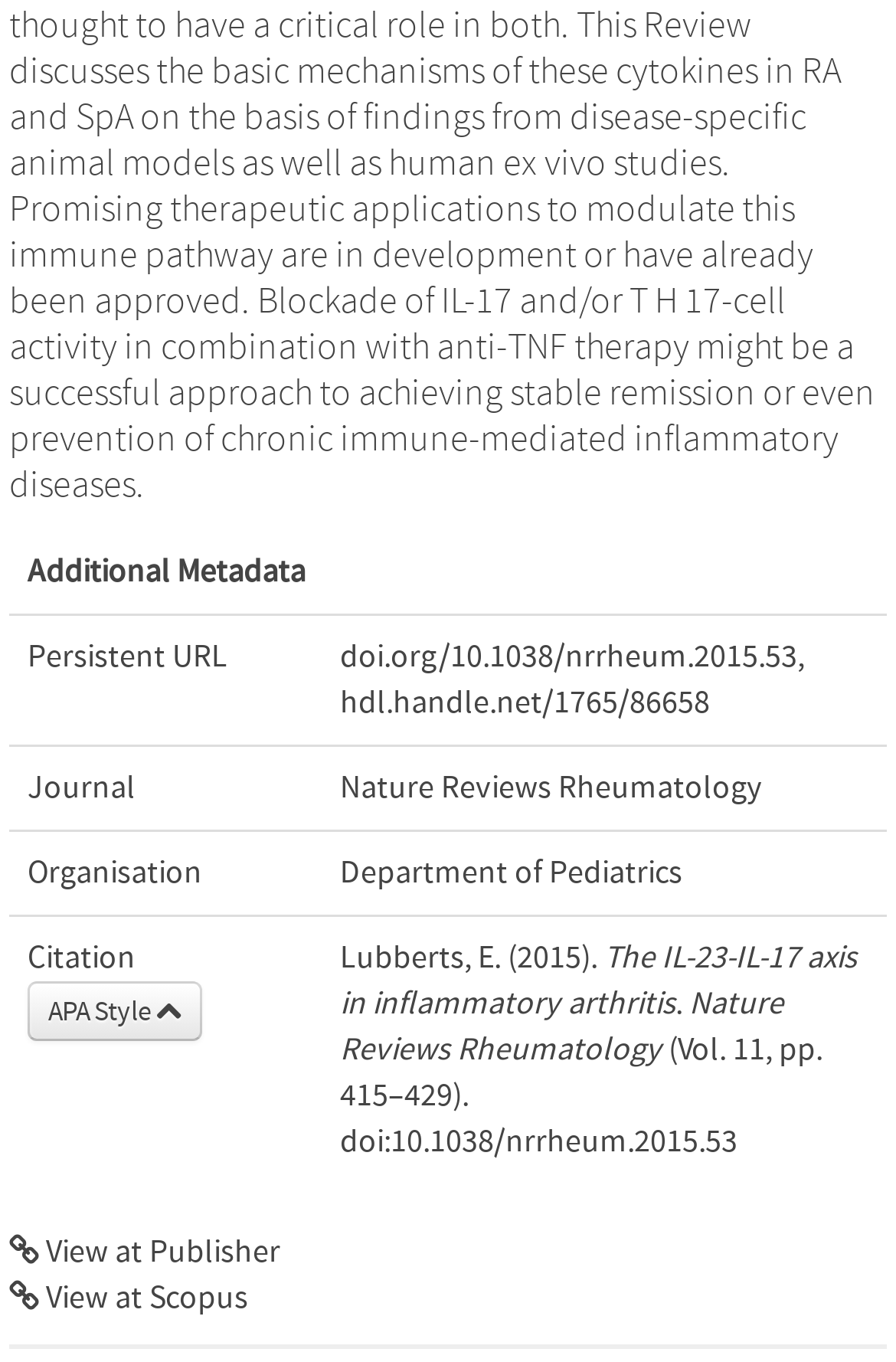What is the title of the journal?
From the details in the image, provide a complete and detailed answer to the question.

I found the title of the journal by looking at the gridcell element with the text 'Nature Reviews Rheumatology' in the row with the columnheader 'Journal'.